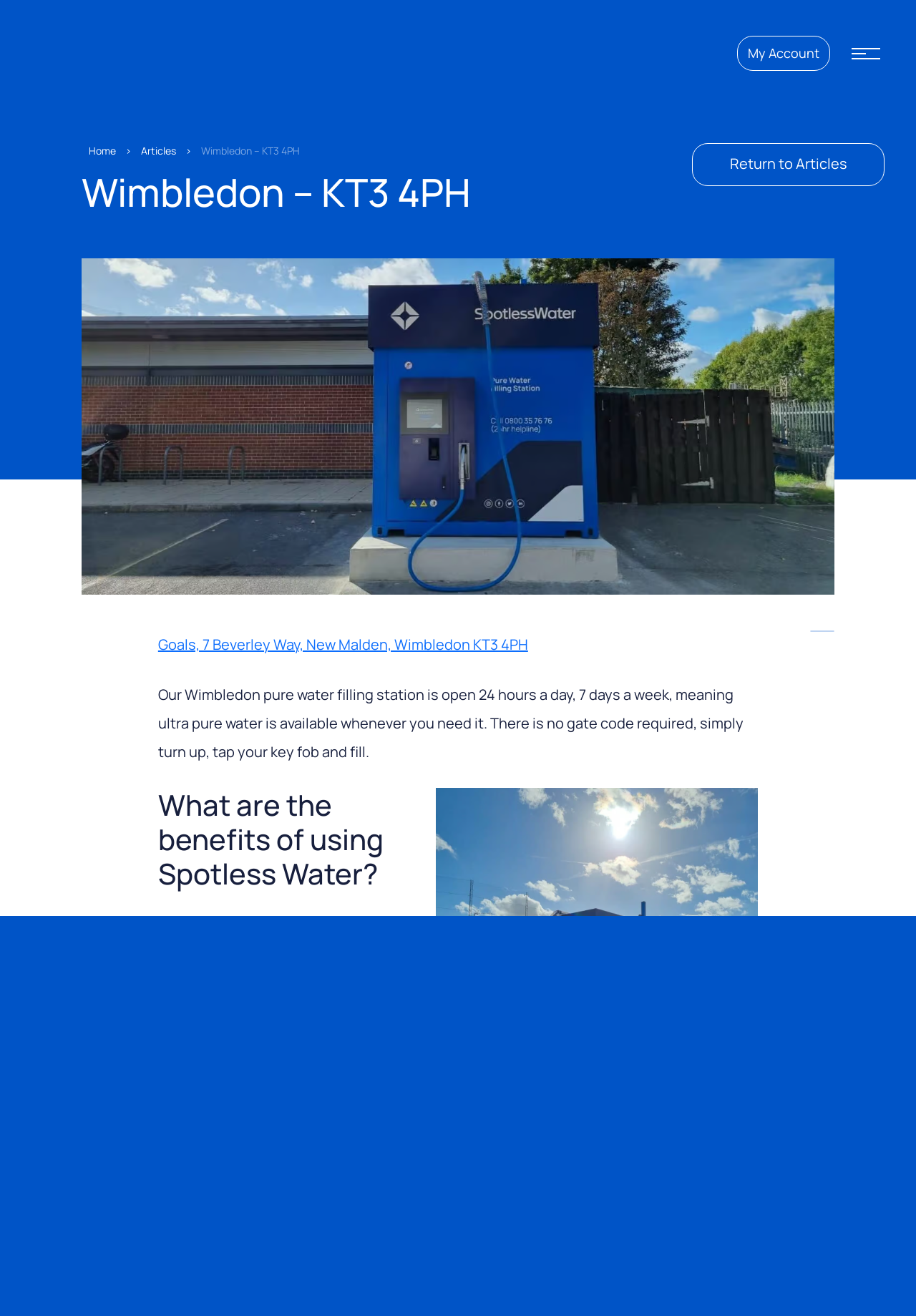From the image, can you give a detailed response to the question below:
What is the address of the water filling station?

The address of the water filling station can be found in the link 'Goals, 7 Beverley Way, New Malden, Wimbledon KT3 4PH' which is located in the middle of the webpage, providing the exact address of the water filling station.